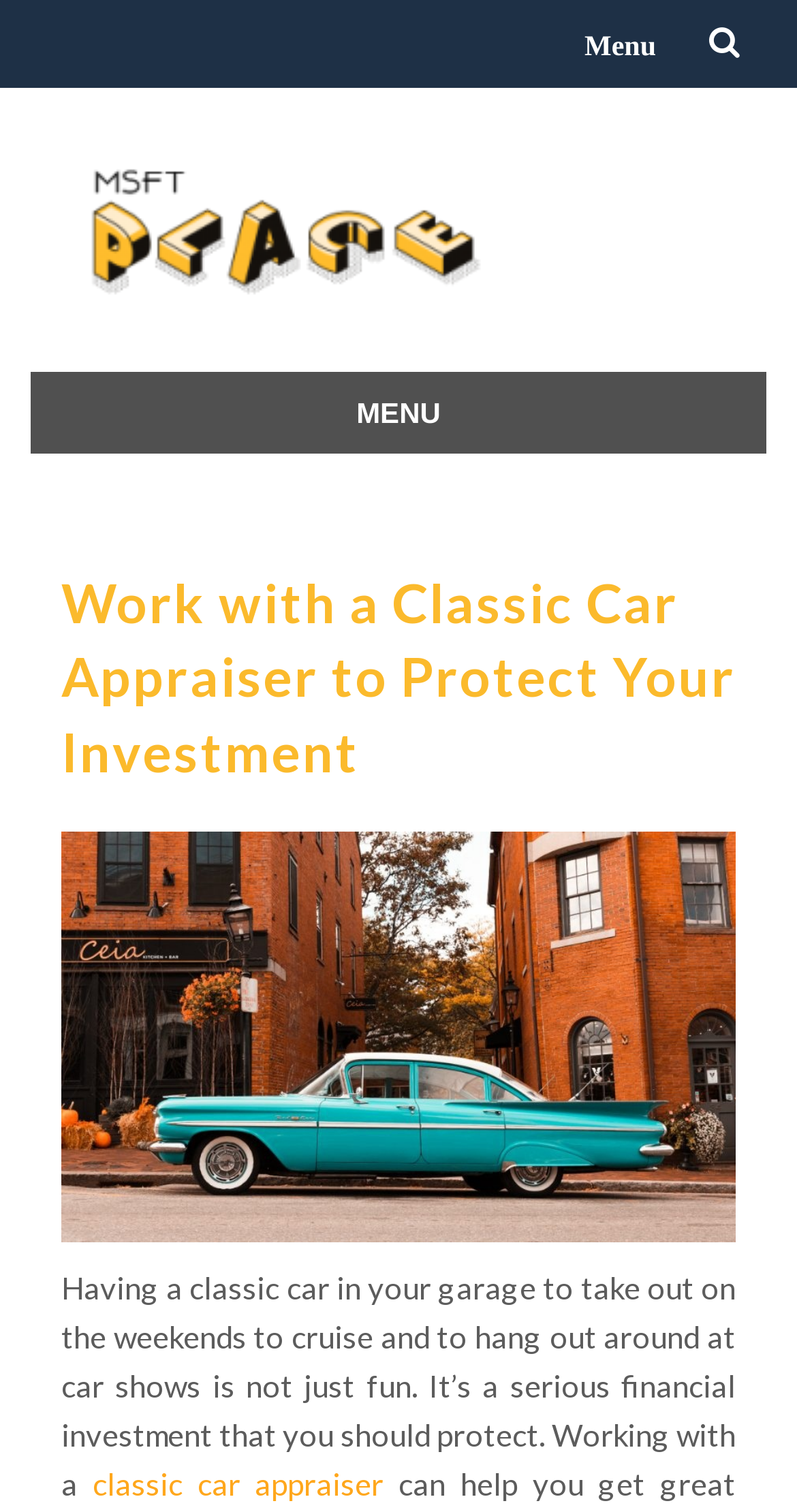What is the purpose of working with a classic car appraiser?
Please ensure your answer to the question is detailed and covers all necessary aspects.

According to the webpage, having a classic car is a serious financial investment that needs to be protected, and working with a classic car appraiser is a way to do so.